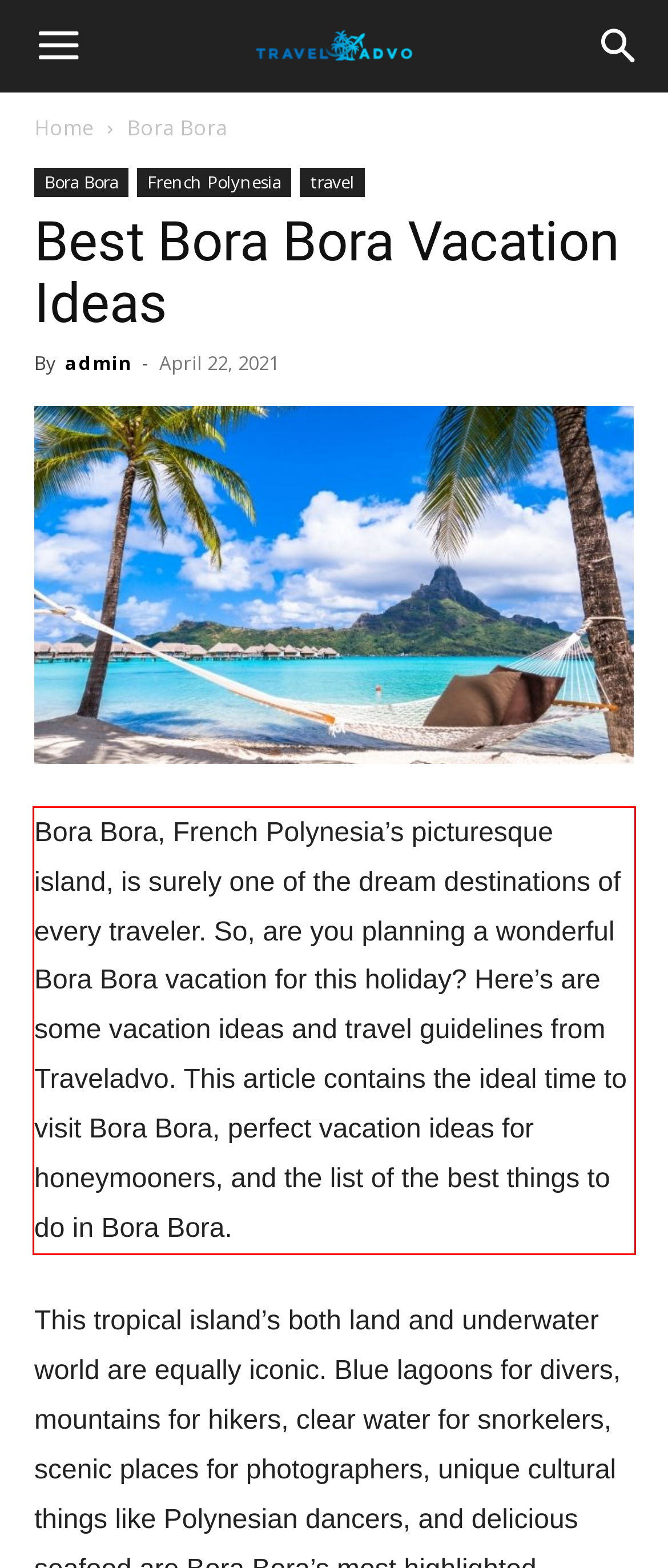In the given screenshot, locate the red bounding box and extract the text content from within it.

Bora Bora, French Polynesia’s picturesque island, is surely one of the dream destinations of every traveler. So, are you planning a wonderful Bora Bora vacation for this holiday? Here’s are some vacation ideas and travel guidelines from Traveladvo. This article contains the ideal time to visit Bora Bora, perfect vacation ideas for honeymooners, and the list of the best things to do in Bora Bora.